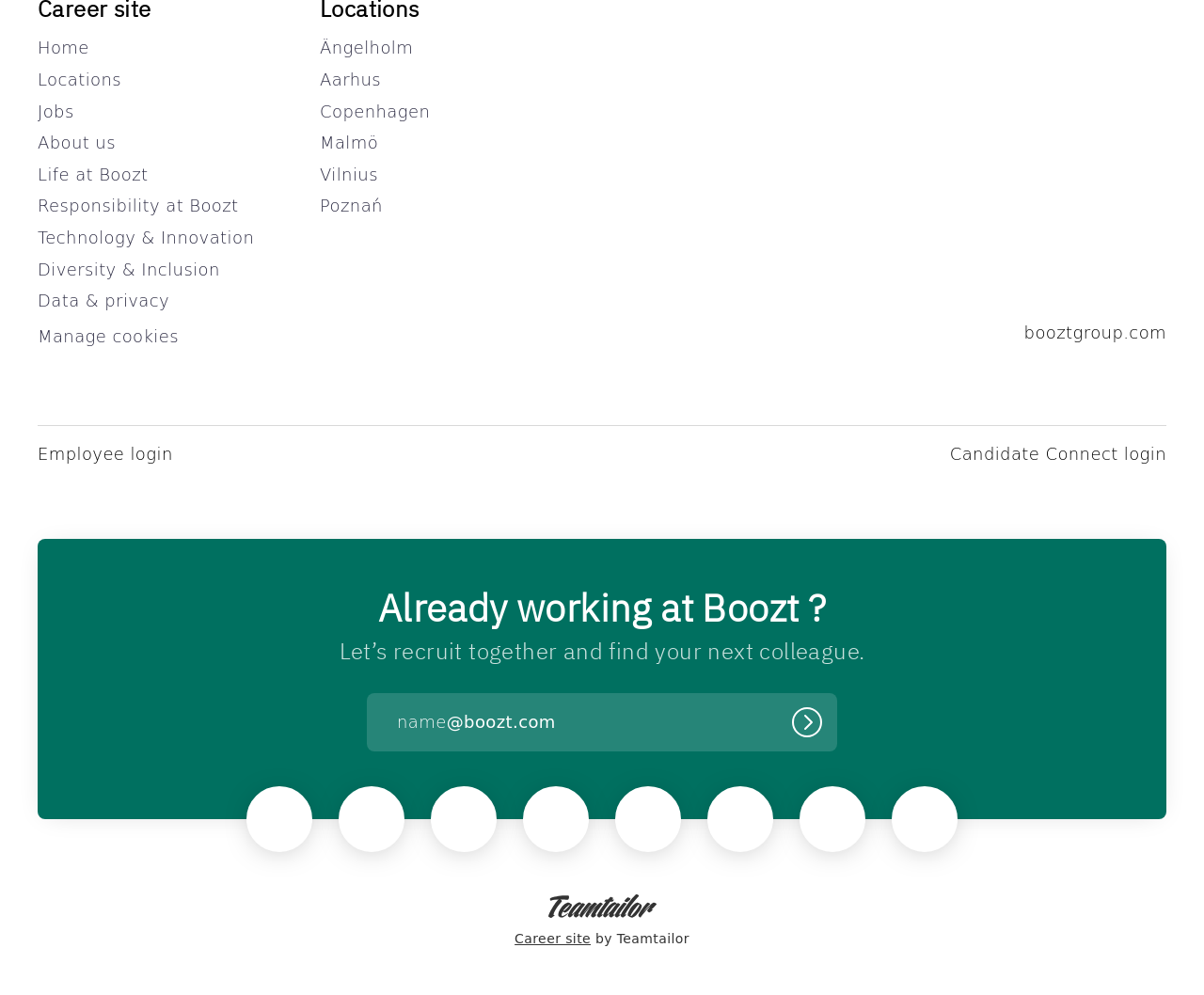Please mark the clickable region by giving the bounding box coordinates needed to complete this instruction: "Log in".

[0.652, 0.703, 0.689, 0.749]